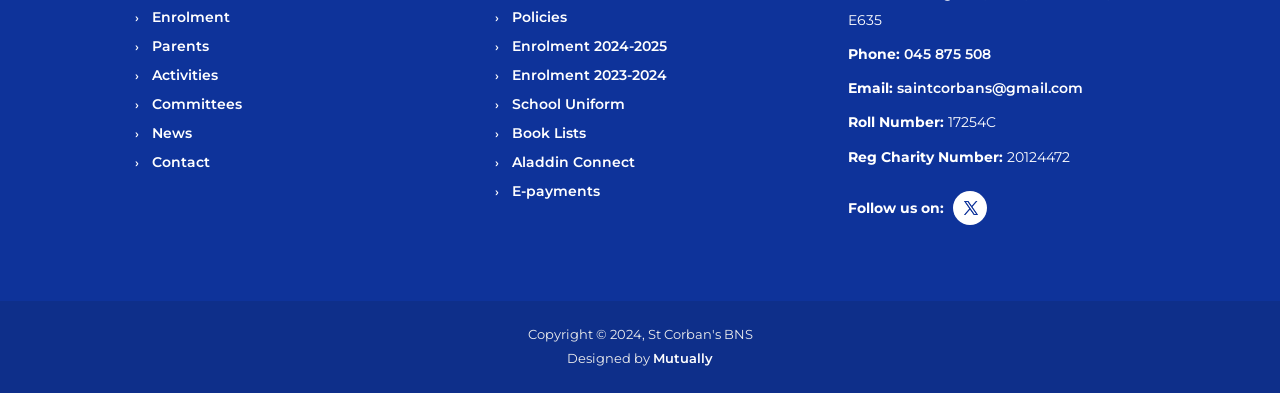Determine the bounding box for the described UI element: "News".

[0.108, 0.304, 0.15, 0.378]